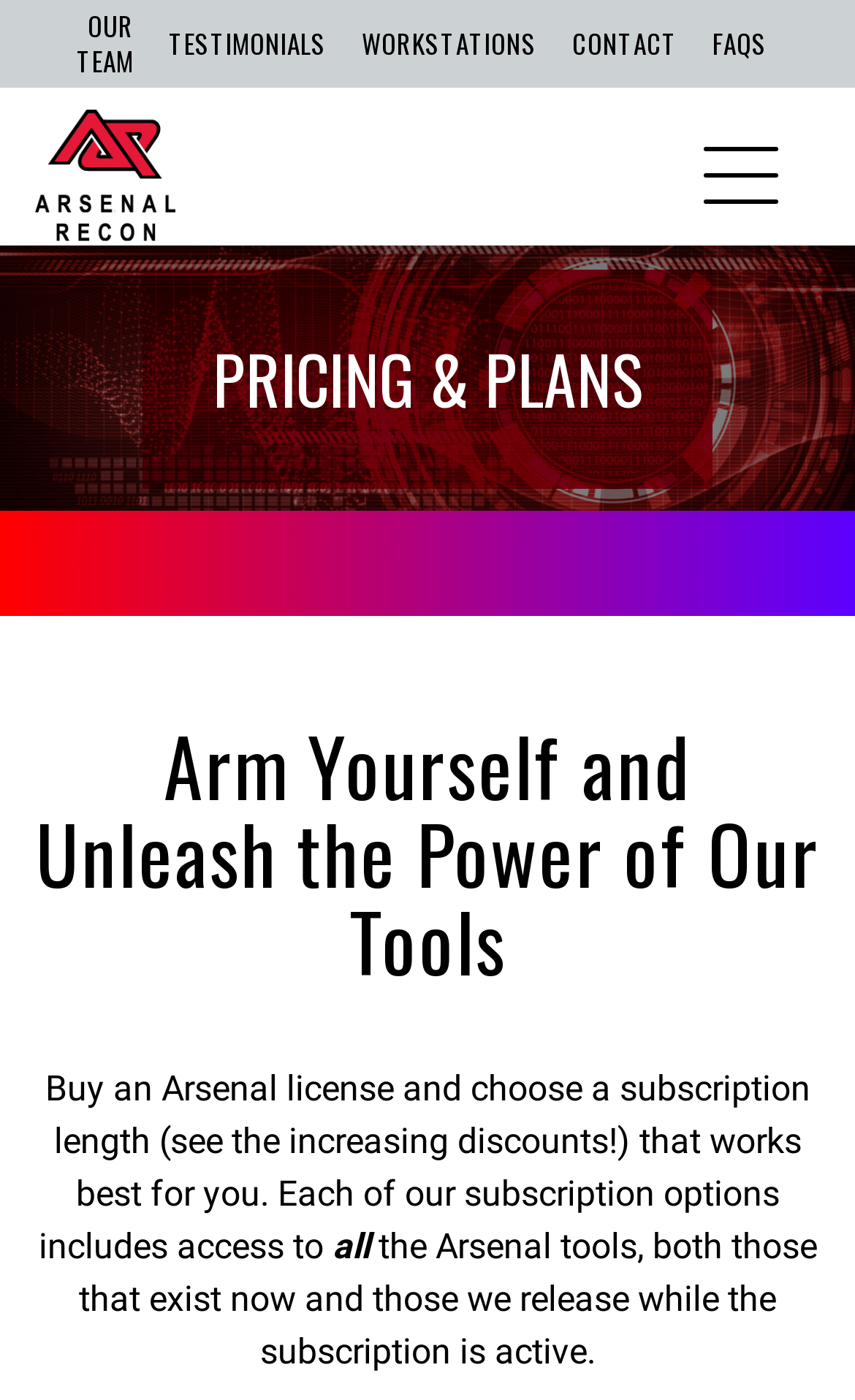Based on the element description: "Our Team", identify the UI element and provide its bounding box coordinates. Use four float numbers between 0 and 1, [left, top, right, bottom].

[0.041, 0.0, 0.177, 0.063]